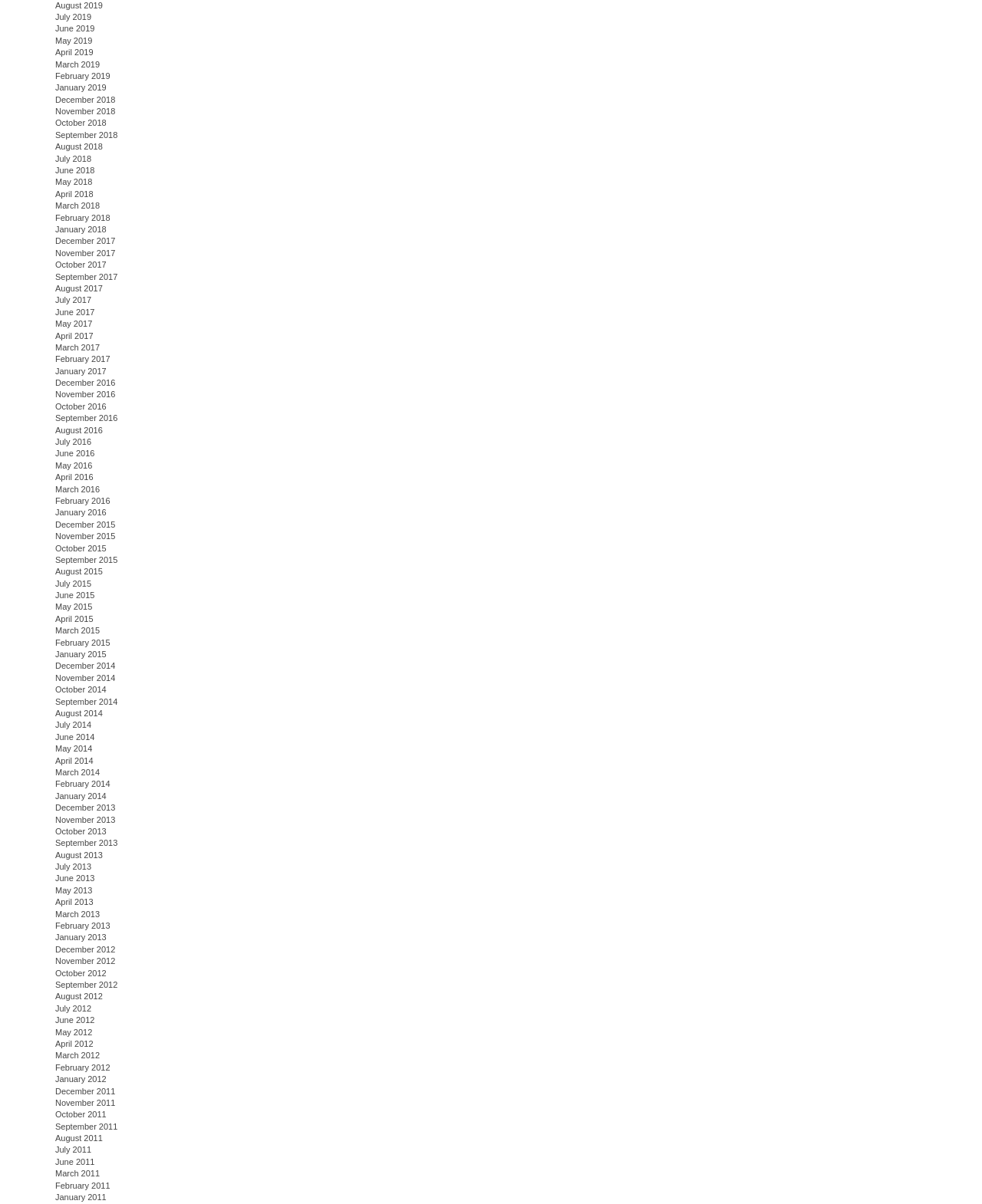Please identify the bounding box coordinates of the clickable region that I should interact with to perform the following instruction: "go to December 2015". The coordinates should be expressed as four float numbers between 0 and 1, i.e., [left, top, right, bottom].

[0.056, 0.432, 0.117, 0.439]